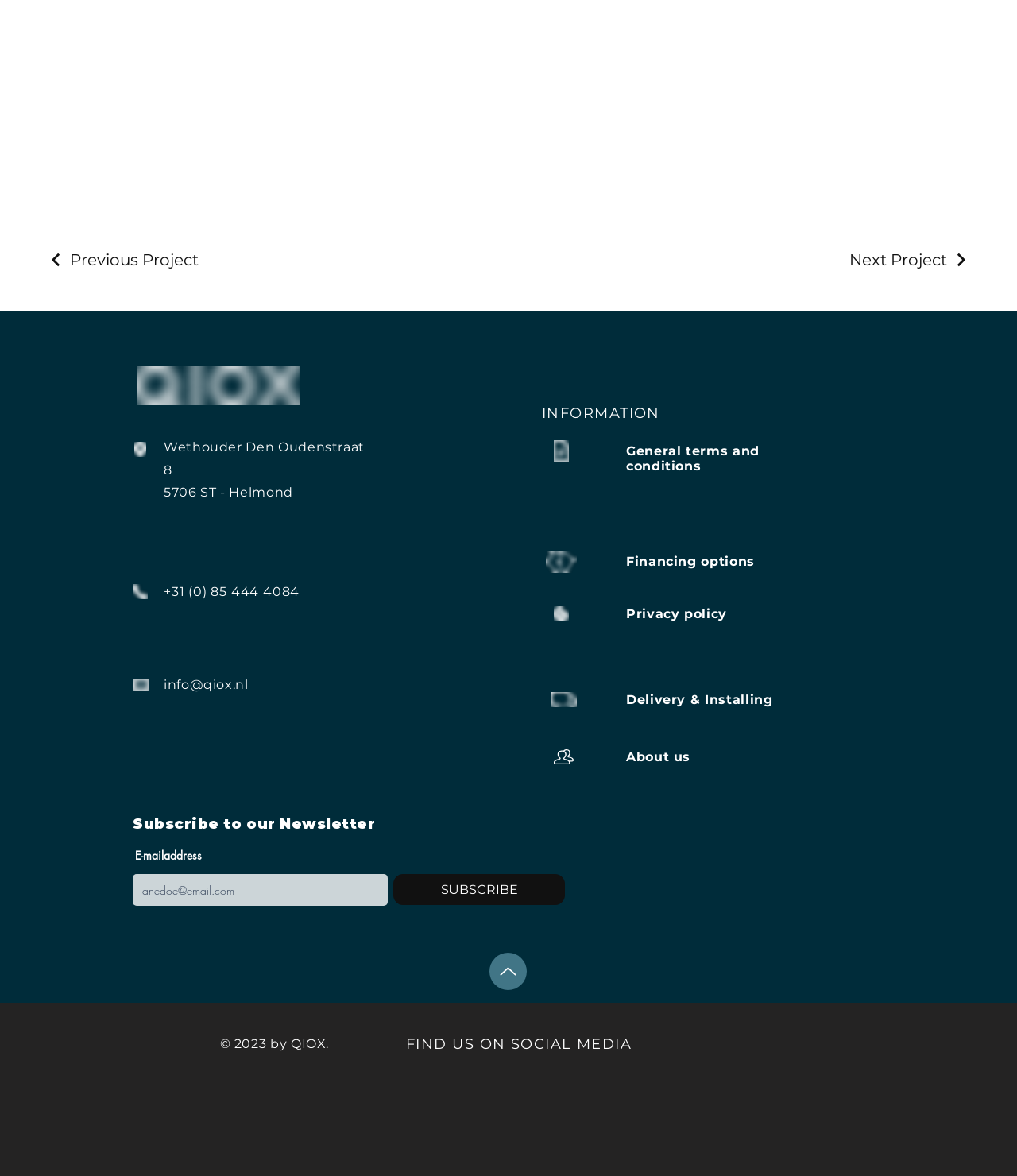Indicate the bounding box coordinates of the element that must be clicked to execute the instruction: "Click the 'LinkedIn' link". The coordinates should be given as four float numbers between 0 and 1, i.e., [left, top, right, bottom].

[0.402, 0.918, 0.421, 0.934]